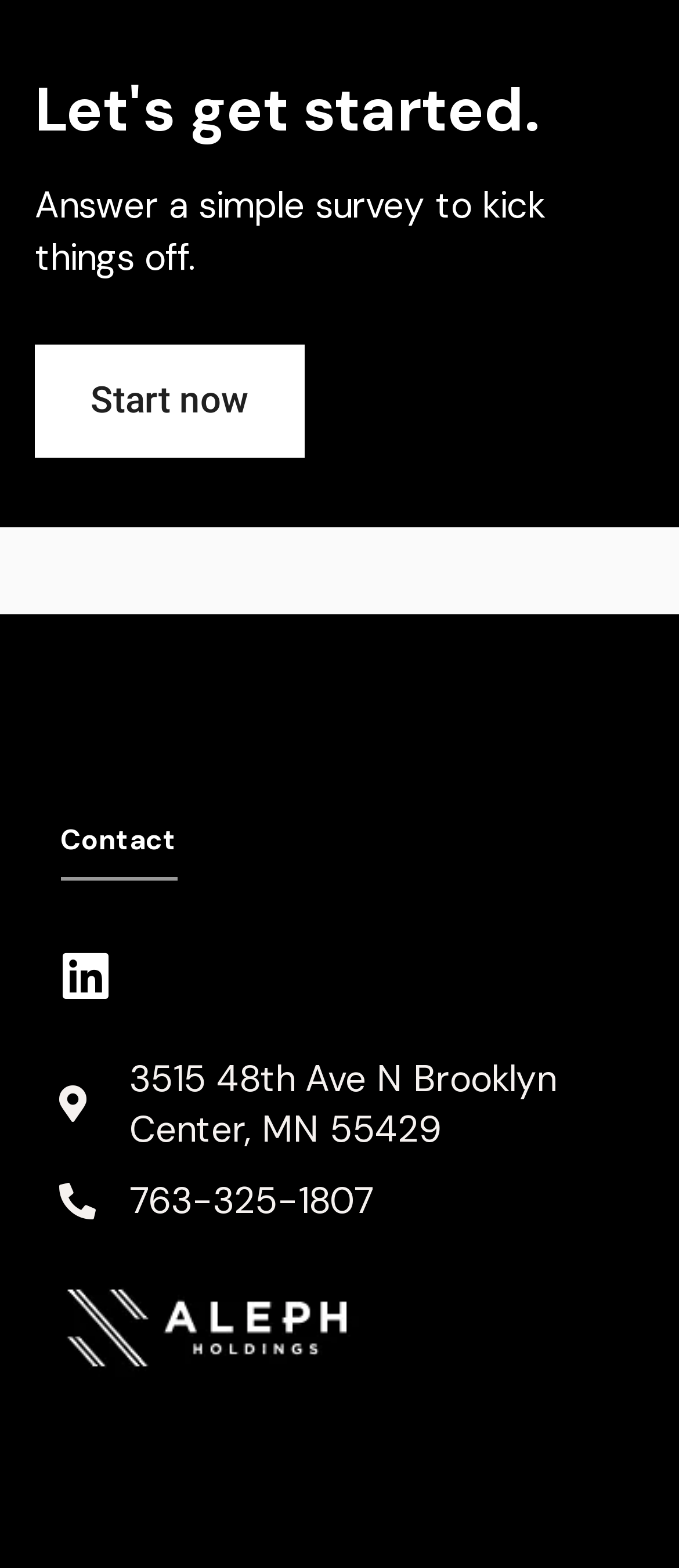Reply to the question with a single word or phrase:
What is the address mentioned on the webpage?

3515 48th Ave N Brooklyn Center, MN 55429